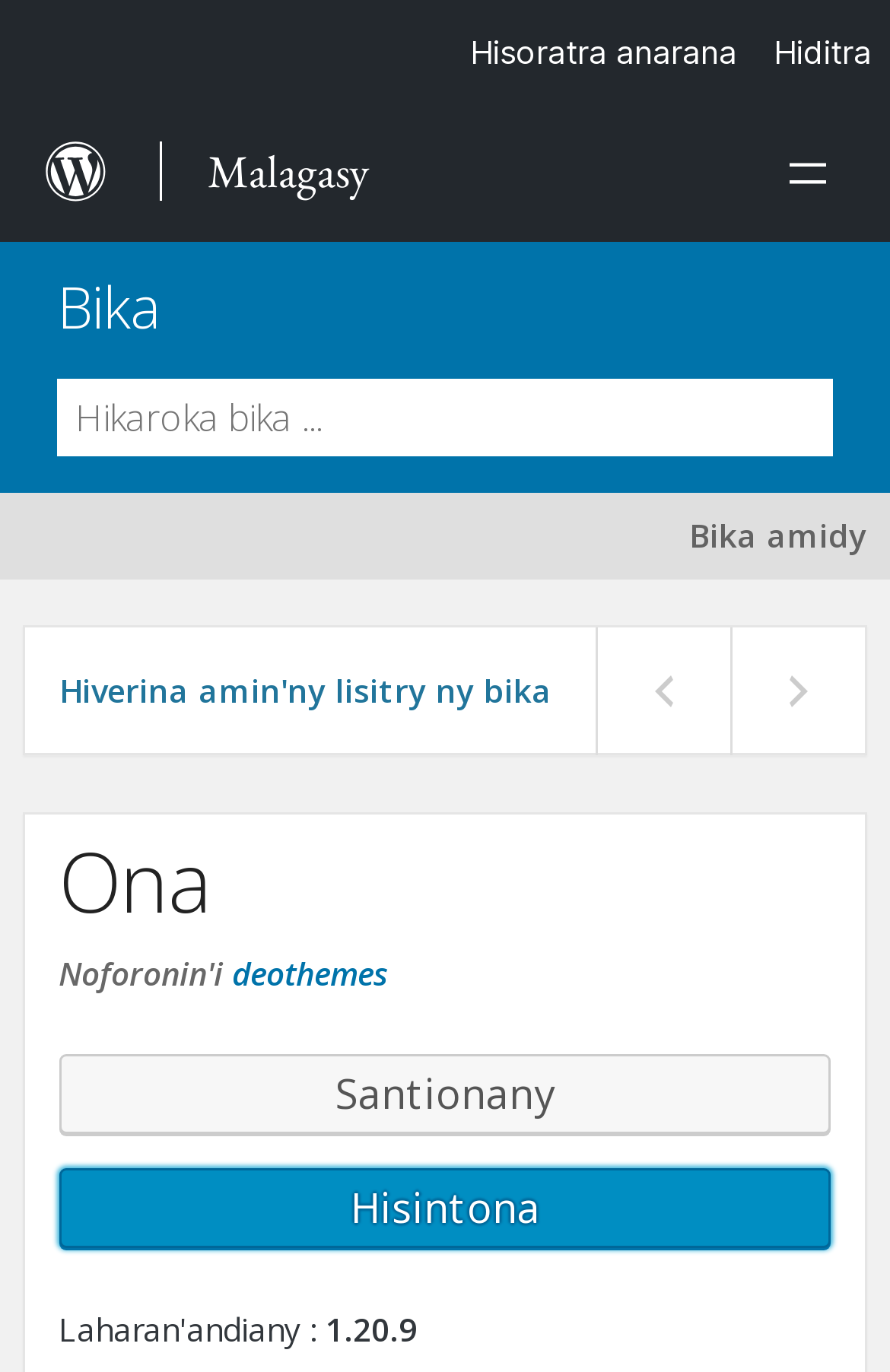Bounding box coordinates are to be given in the format (top-left x, top-left y, bottom-right x, bottom-right y). All values must be floating point numbers between 0 and 1. Provide the bounding box coordinate for the UI element described as: HiditraHisoratra anarana

[0.508, 0.0, 1.0, 0.076]